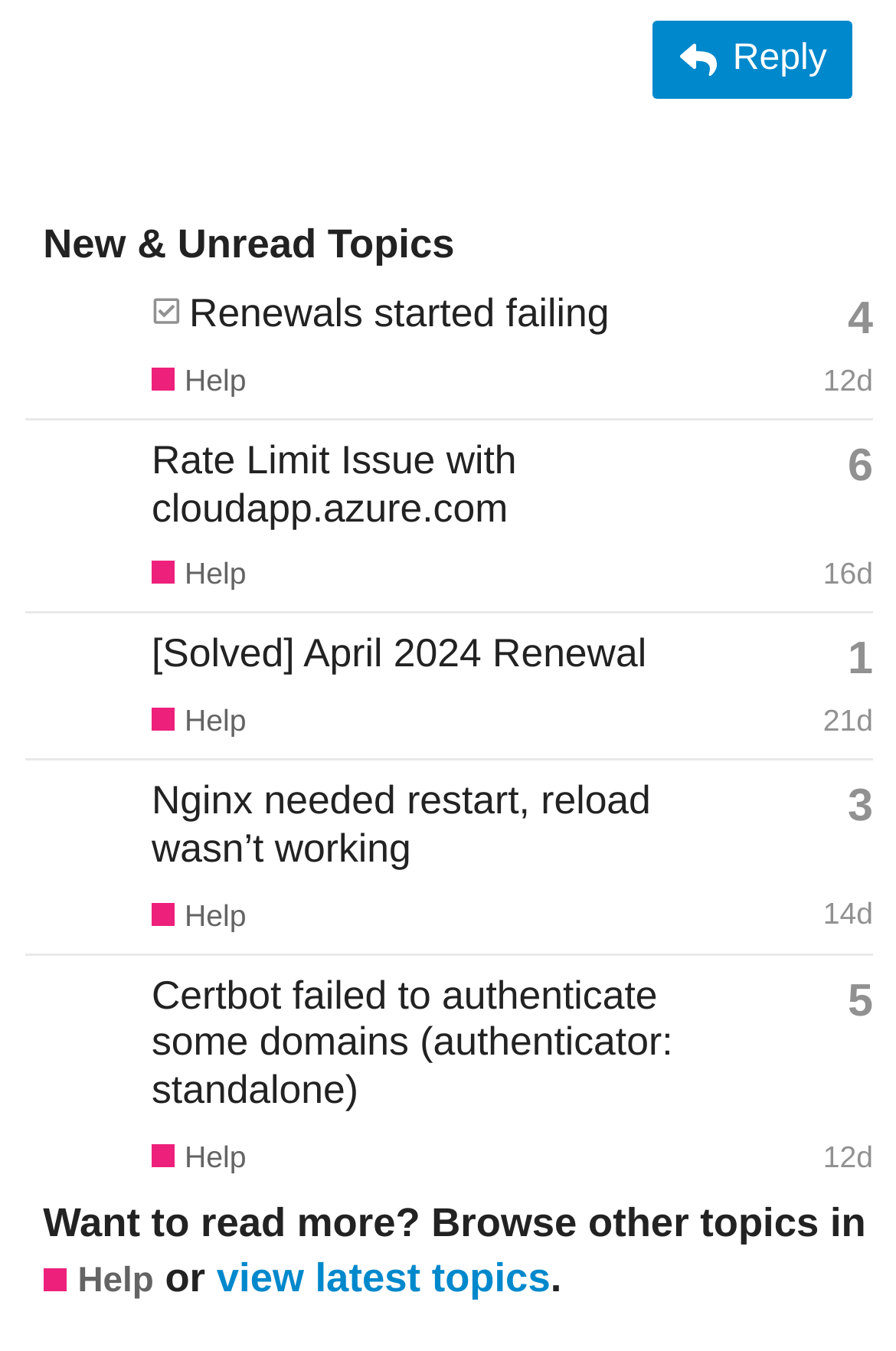Pinpoint the bounding box coordinates of the element that must be clicked to accomplish the following instruction: "Browse the 'Help' category". The coordinates should be in the format of four float numbers between 0 and 1, i.e., [left, top, right, bottom].

[0.048, 0.931, 0.172, 0.967]